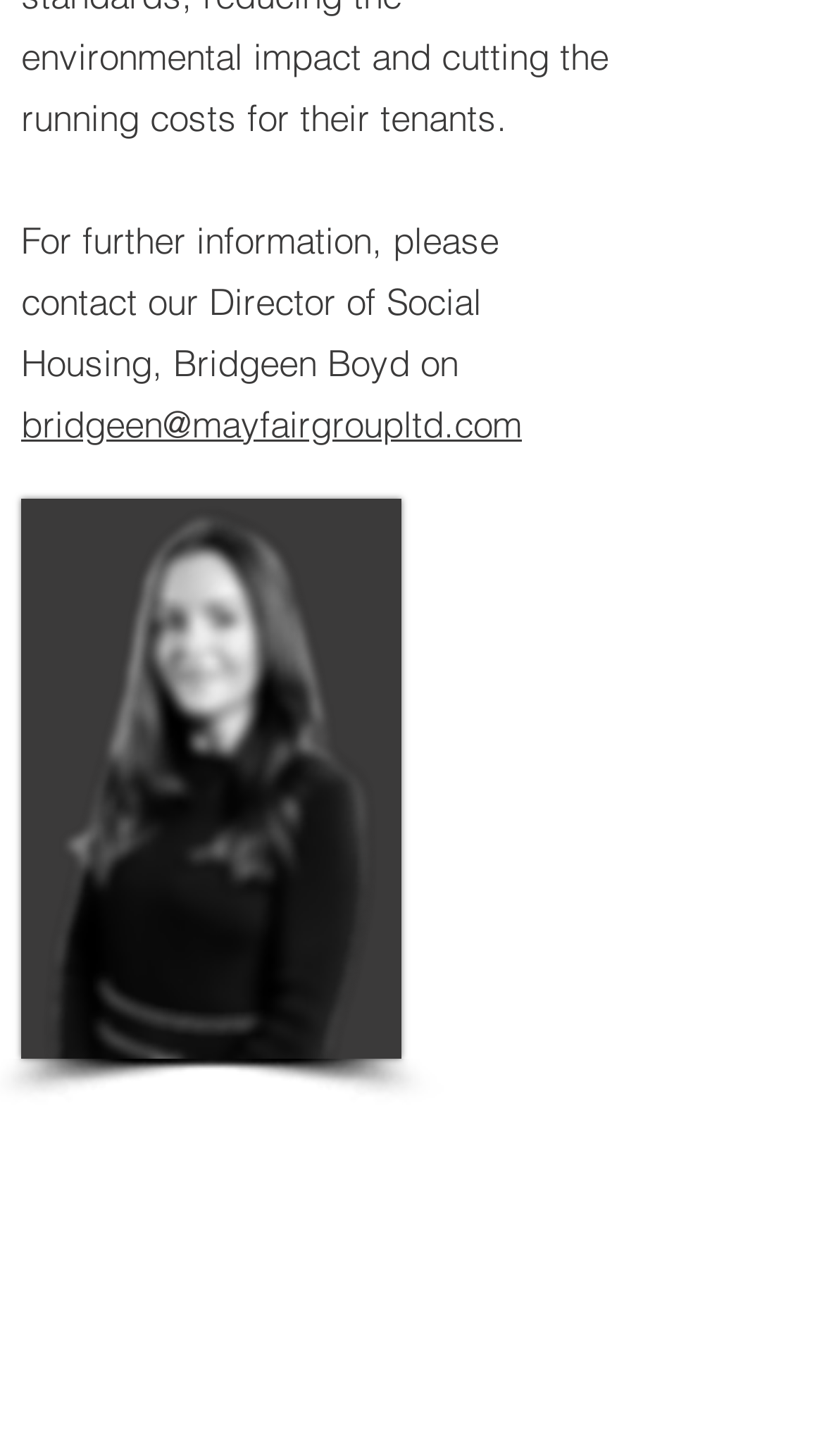Give a one-word or short-phrase answer to the following question: 
How many social media links are there in the Social Bar?

4